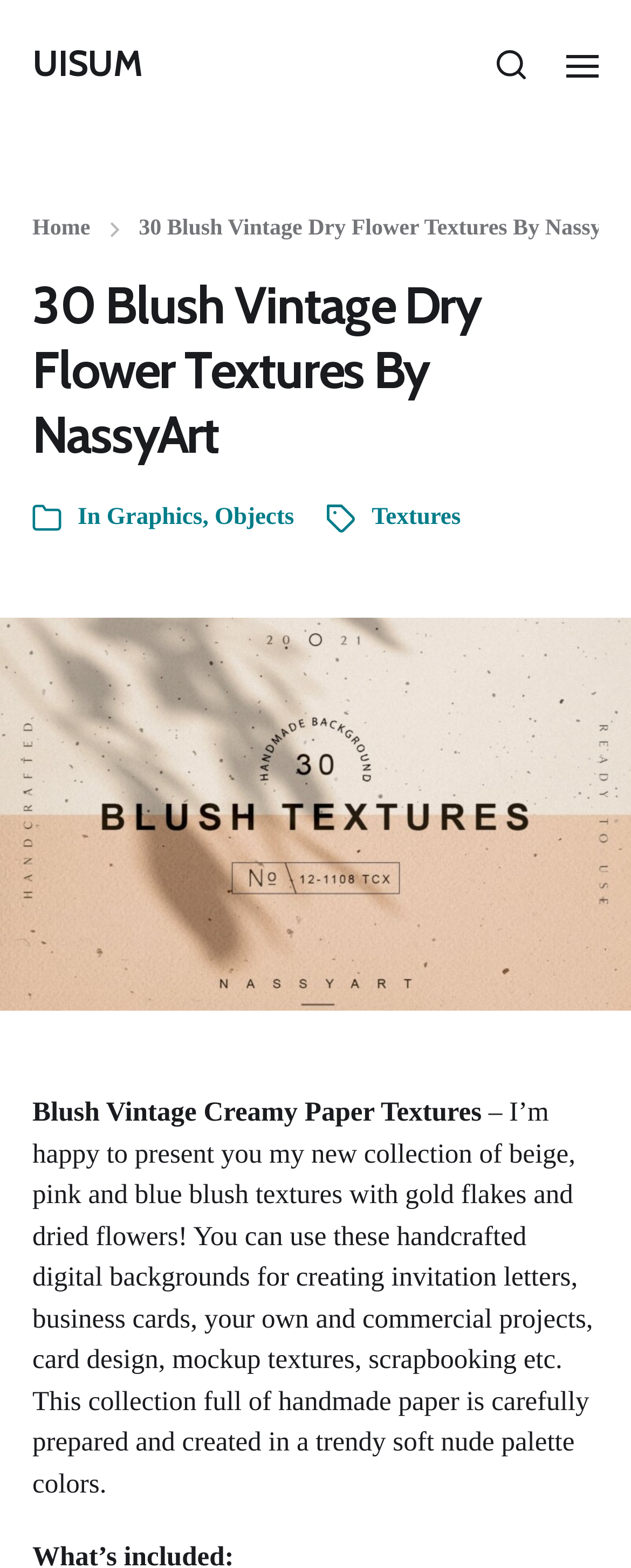Offer a detailed explanation of the webpage layout and contents.

The webpage is about a collection of 30 blush vintage dry flower textures created by NassyArt, as indicated by the title "30 Blush Vintage Dry Flower Textures By NassyArt – UISUM". 

At the top left, there is a link to "UISUM". On the top right, there are two buttons side by side. Below the buttons, there is a header section that spans almost the entire width of the page. Within the header, there is a link to "Home" on the left, followed by the title "30 Blush Vintage Dry Flower Textures By NassyArt". To the right of the title, there are links to "Graphics", "Objects", and "Textures", separated by commas.

Below the header, there is a large figure that occupies the full width of the page. Underneath the figure, there are two blocks of text. The first block is a title "Blush Vintage Creamy Paper Textures". The second block is a descriptive paragraph that explains the collection of textures, their features, and possible uses.